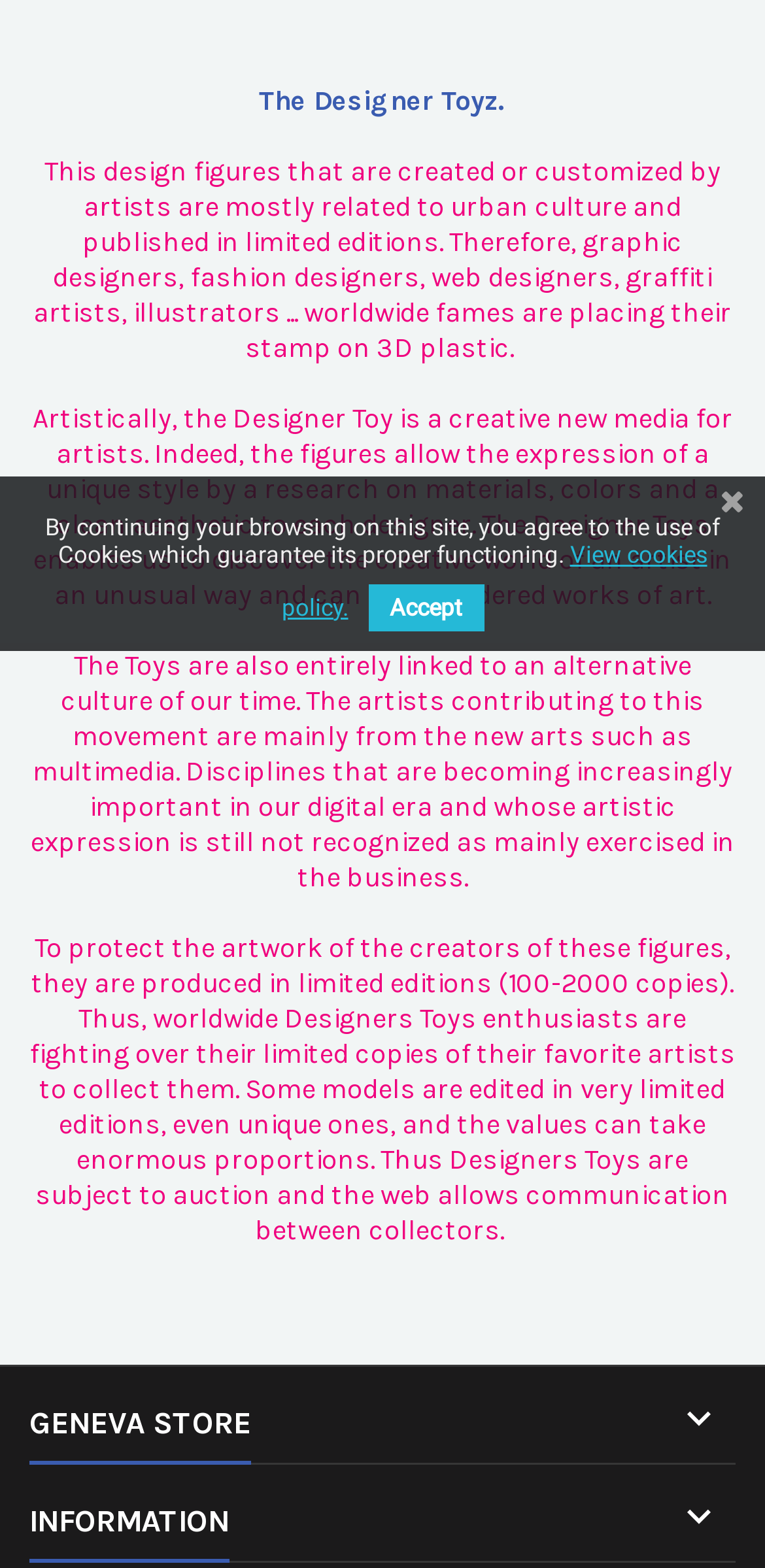Given the following UI element description: "View cookies policy.", find the bounding box coordinates in the webpage screenshot.

[0.368, 0.337, 0.924, 0.402]